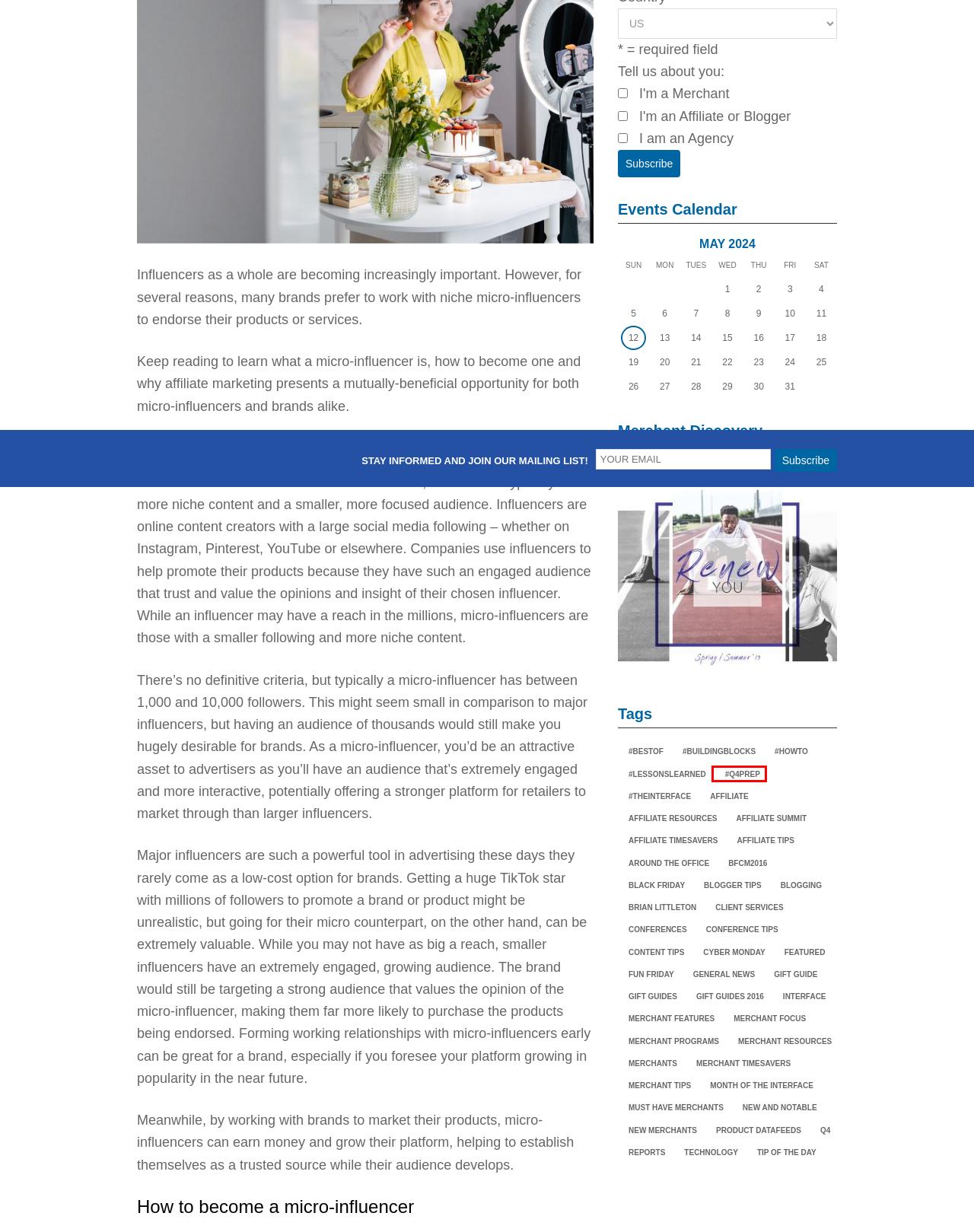Examine the webpage screenshot and identify the UI element enclosed in the red bounding box. Pick the webpage description that most accurately matches the new webpage after clicking the selected element. Here are the candidates:
A. #BestOf Archives - ShareASale Blog
B. Brian Littleton Archives - ShareASale Blog
C. #Q4Prep Archives - ShareASale Blog
D. #BuildingBlocks Archives - ShareASale Blog
E. #HowTo Archives - ShareASale Blog
F. #TheInterface Archives - ShareASale Blog
G. gift guide Archives - ShareASale Blog
H. affiliate tips Archives - ShareASale Blog

C